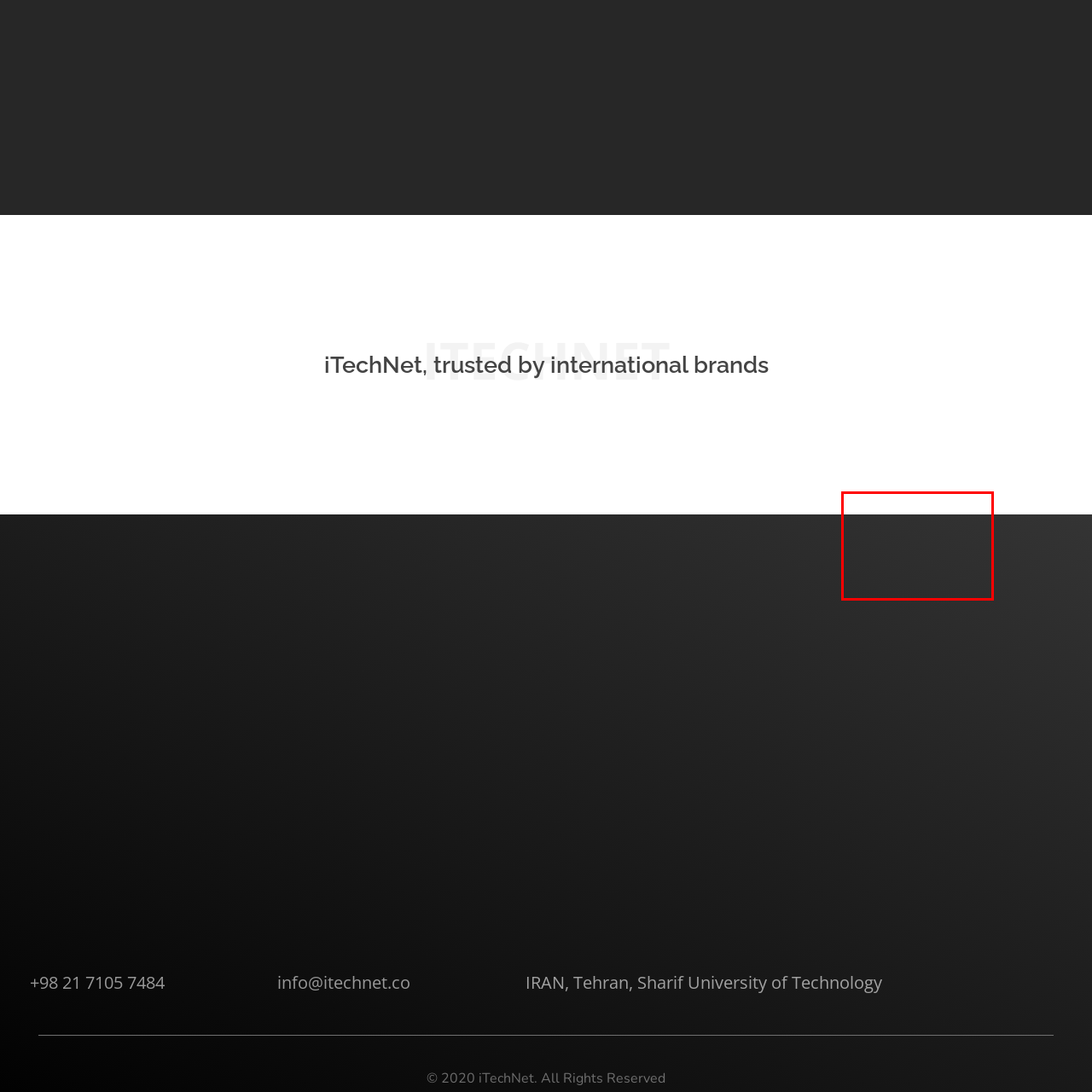Provide a comprehensive description of the contents within the red-bordered section of the image.

The image displayed features the logo of Mercedes-Benz, a globally recognized automotive brand known for its luxury vehicles, high performance, and innovative technology. Positioned prominently on the website of iTechNet, it illustrates the company's collaborations with various international reputable brands. The logo exemplifies Mercedes-Benz's commitment to quality and excellence in the automotive industry, aligning with iTechNet's mission to enhance the quality of IT services and foster partnerships with elite organizations.